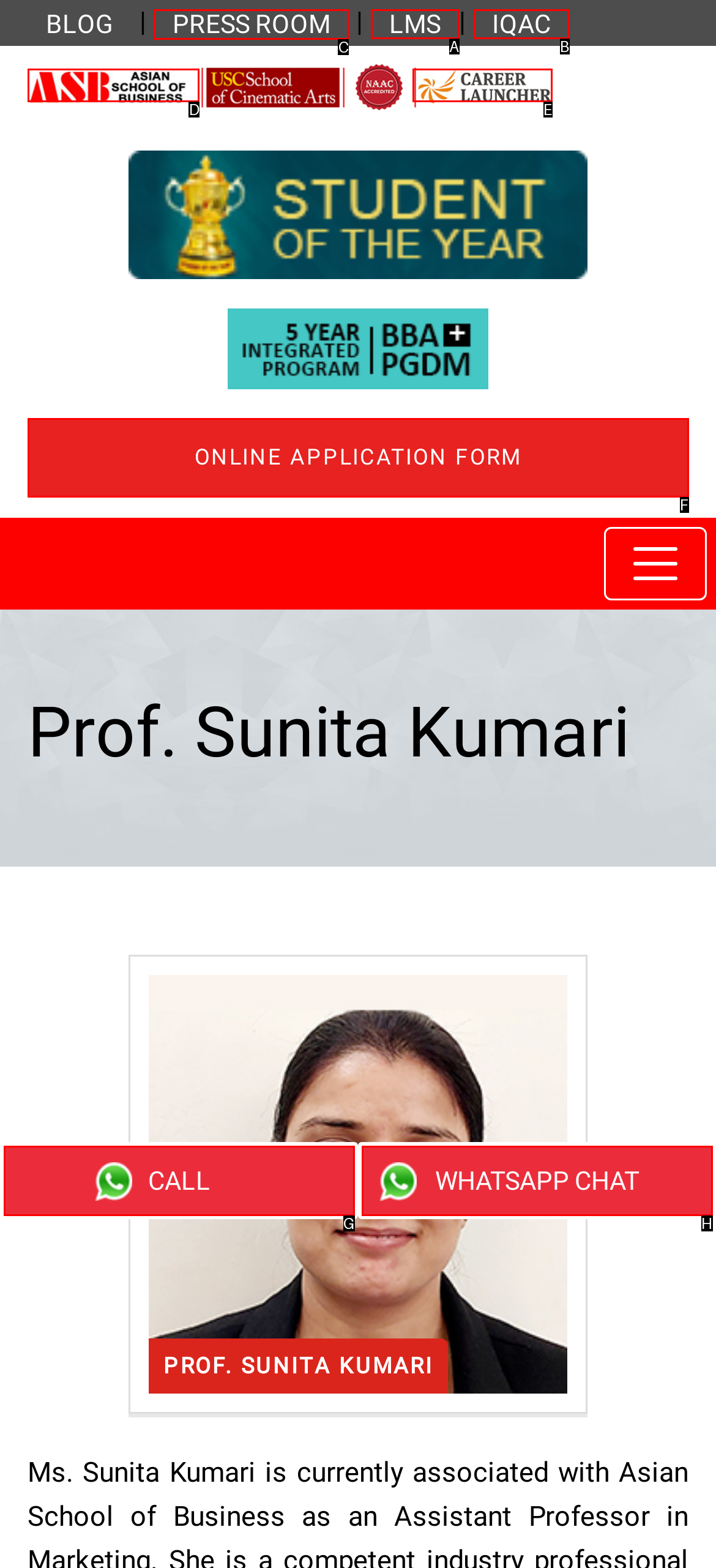Identify the correct UI element to click for the following task: visit press room Choose the option's letter based on the given choices.

C